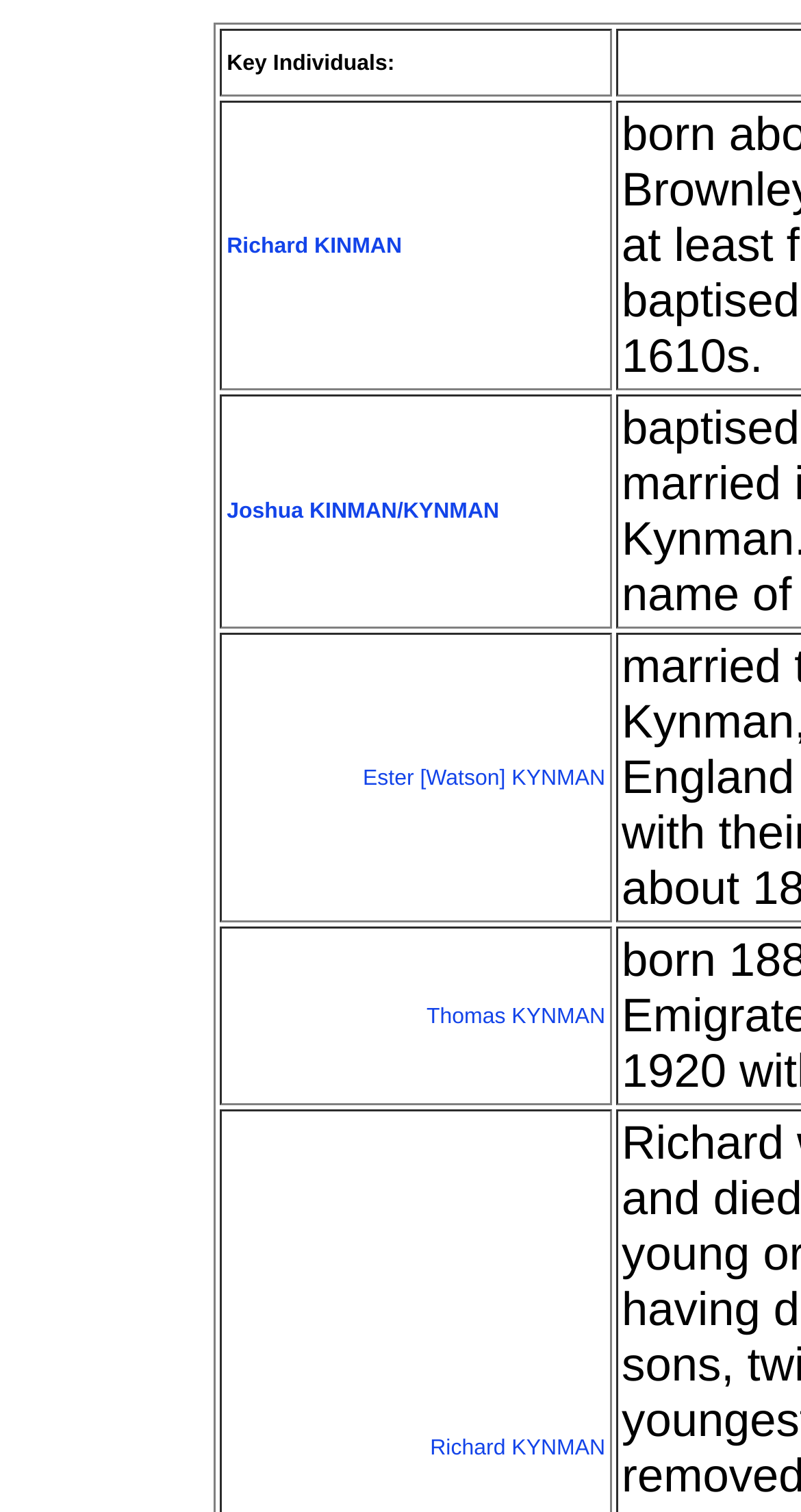Examine the image carefully and respond to the question with a detailed answer: 
What is the name of the individual listed below Joshua KINMAN/KYNMAN?

I compared the y1 and y2 coordinates of the grid cells and determined that the individual listed below Joshua KINMAN/KYNMAN is Ester [Watson] KYNMAN.